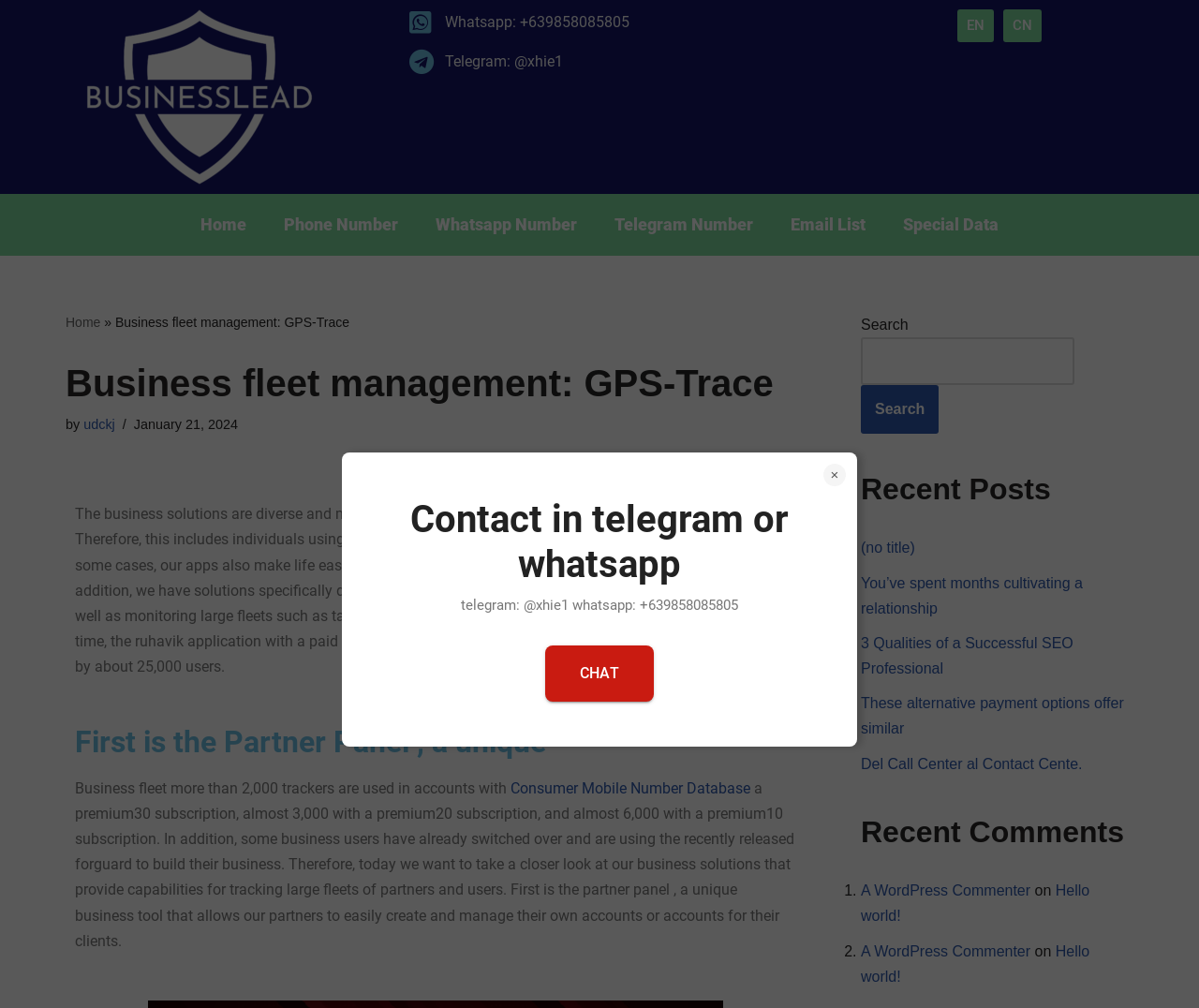Please provide the bounding box coordinates for the element that needs to be clicked to perform the instruction: "Read the 'Recent Posts'". The coordinates must consist of four float numbers between 0 and 1, formatted as [left, top, right, bottom].

[0.718, 0.467, 0.945, 0.503]